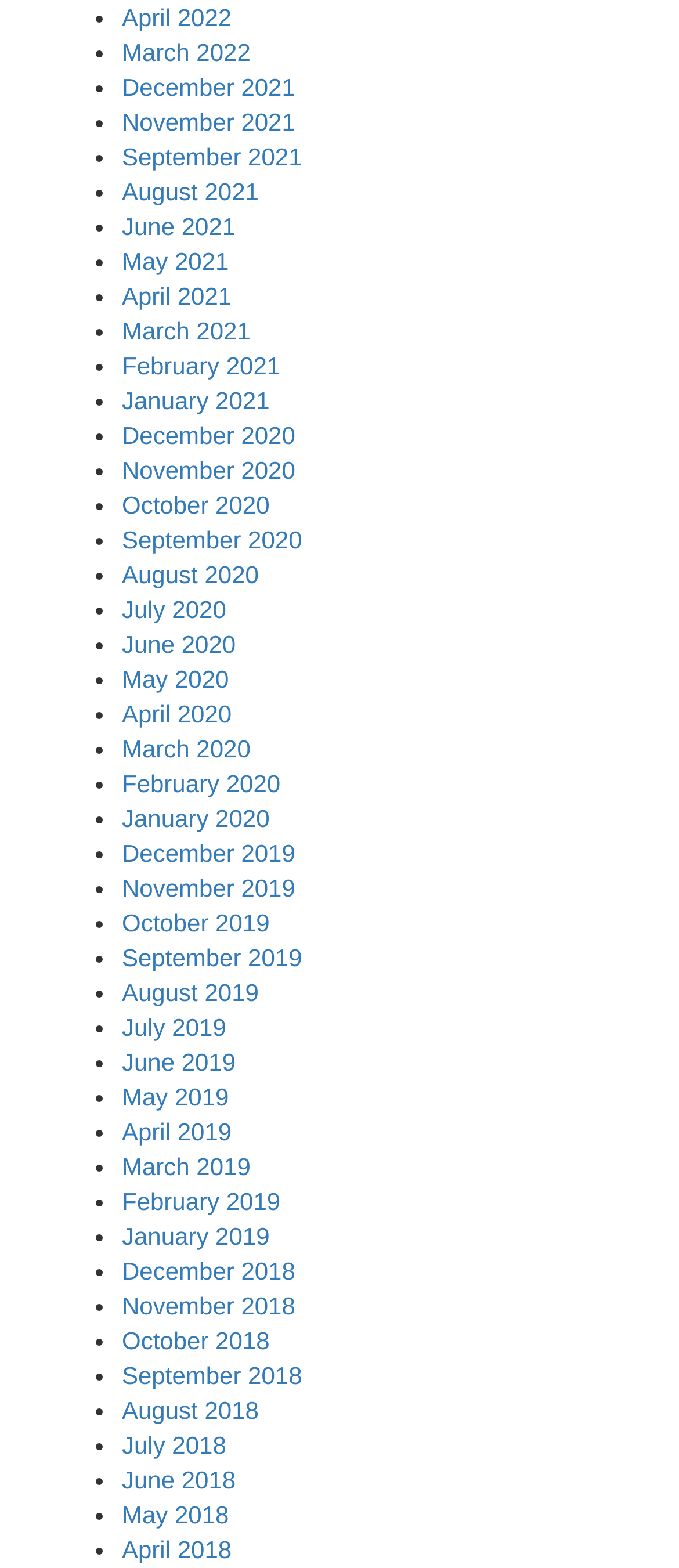Specify the bounding box coordinates of the area that needs to be clicked to achieve the following instruction: "Click April 2022".

[0.179, 0.002, 0.341, 0.02]